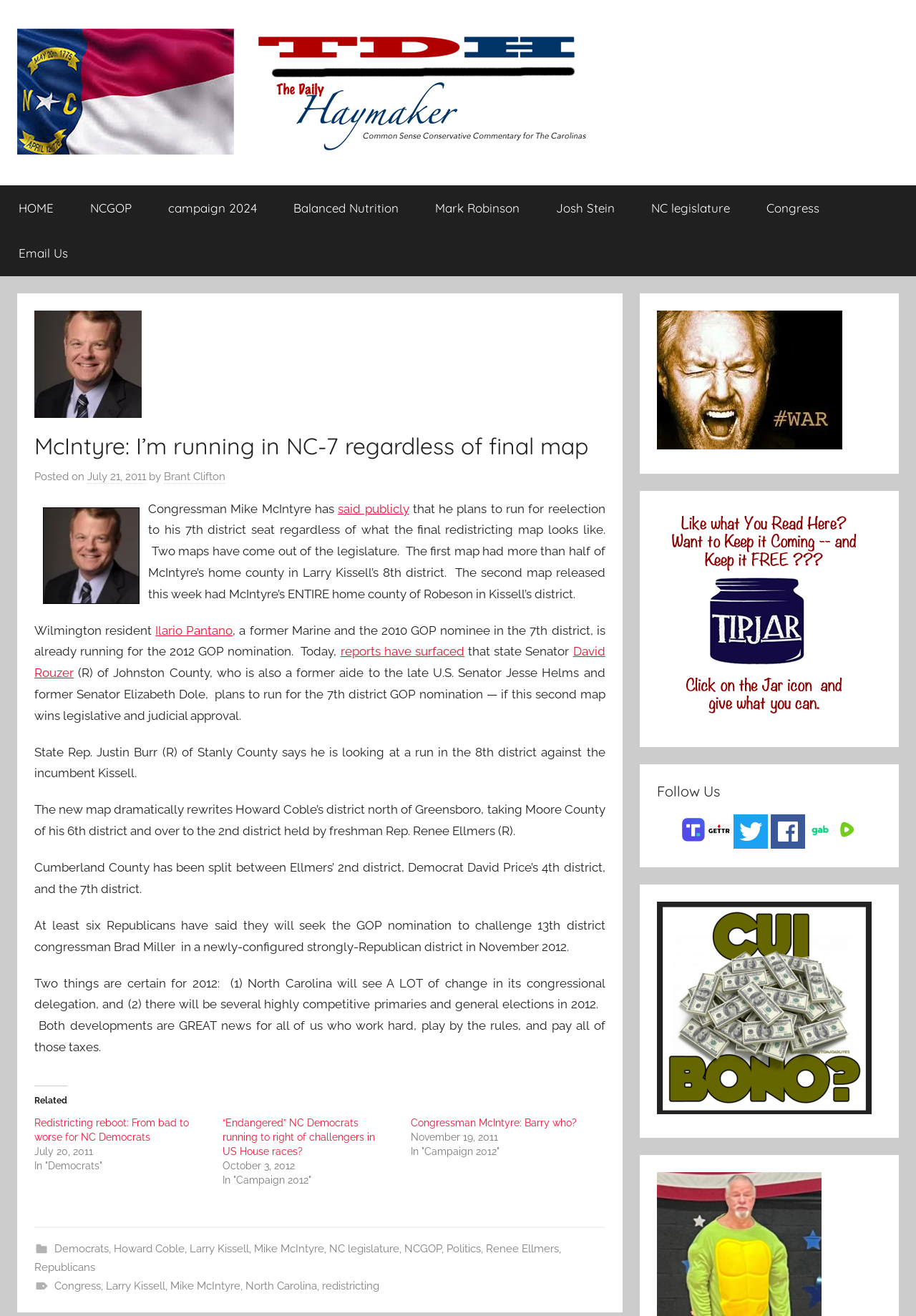Answer with a single word or phrase: 
How many Republicans have said they will seek the GOP nomination to challenge 13th district congressman Brad Miller?

At least six